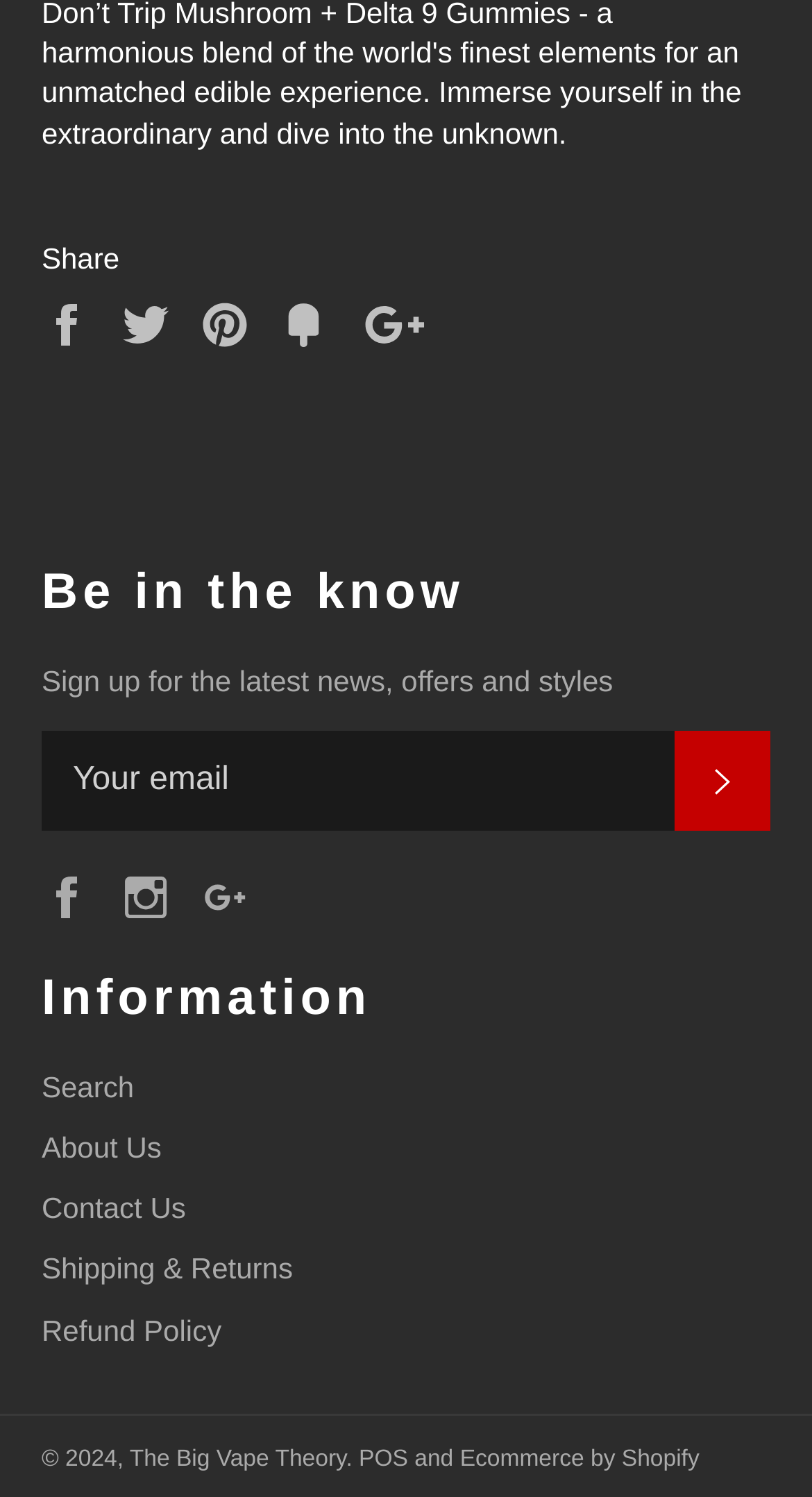Determine the bounding box coordinates for the clickable element to execute this instruction: "Visit OCC - Houston, TX". Provide the coordinates as four float numbers between 0 and 1, i.e., [left, top, right, bottom].

None